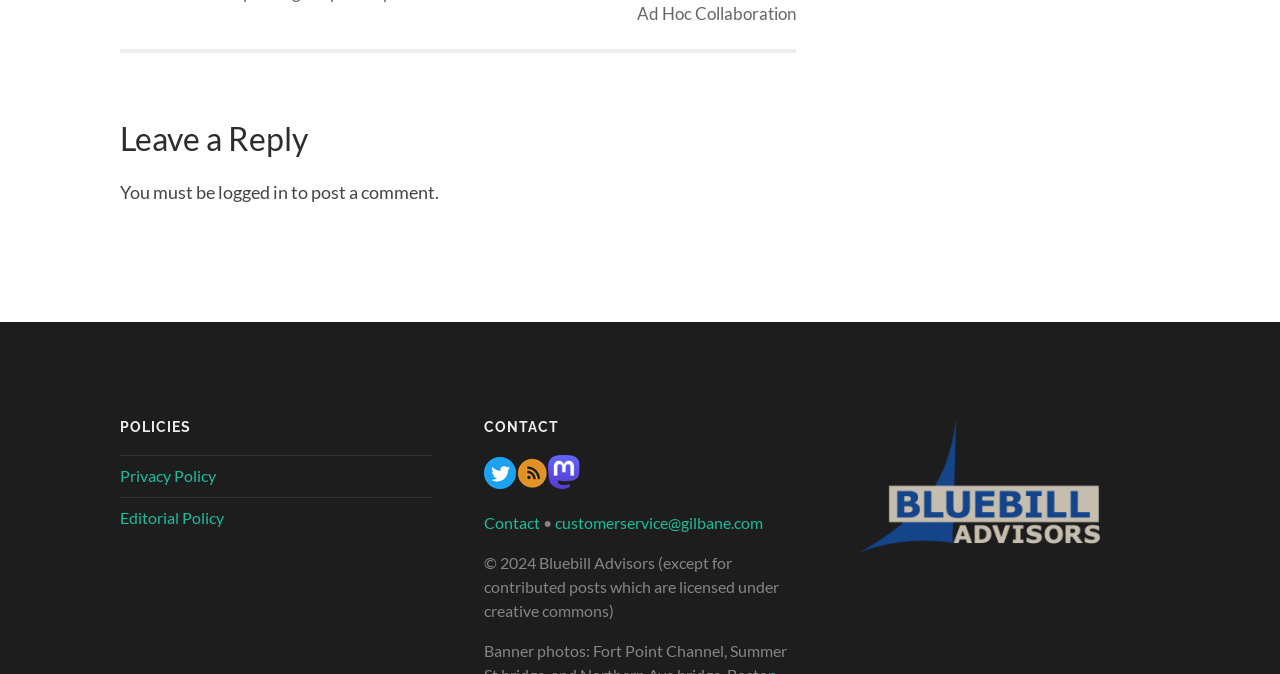Please answer the following question using a single word or phrase: 
What are the social media links available?

Twitter, RSS, Mastadon